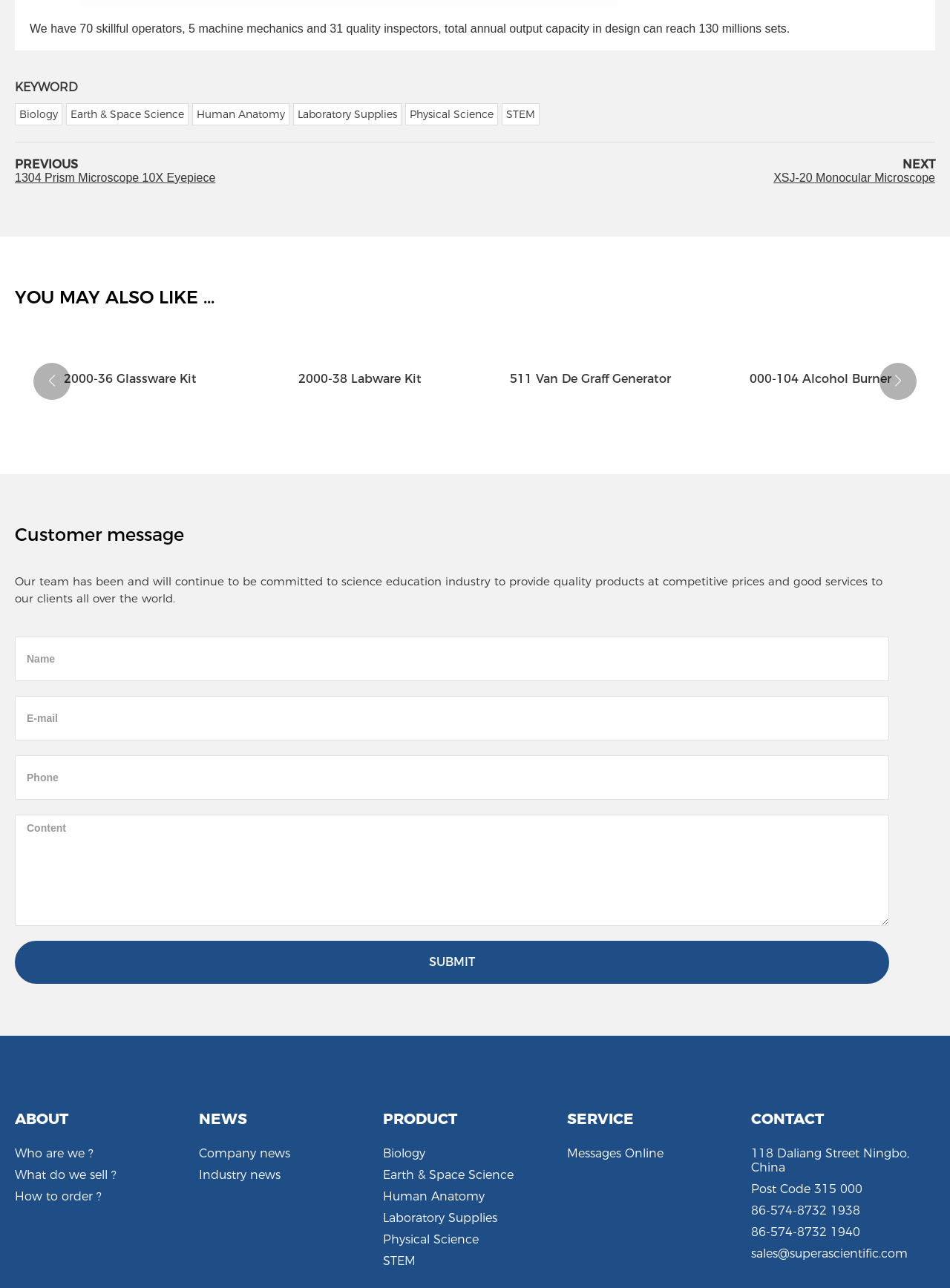Determine the bounding box coordinates for the HTML element described here: "000-104 Alcohol Burner".

[0.789, 0.289, 0.938, 0.3]